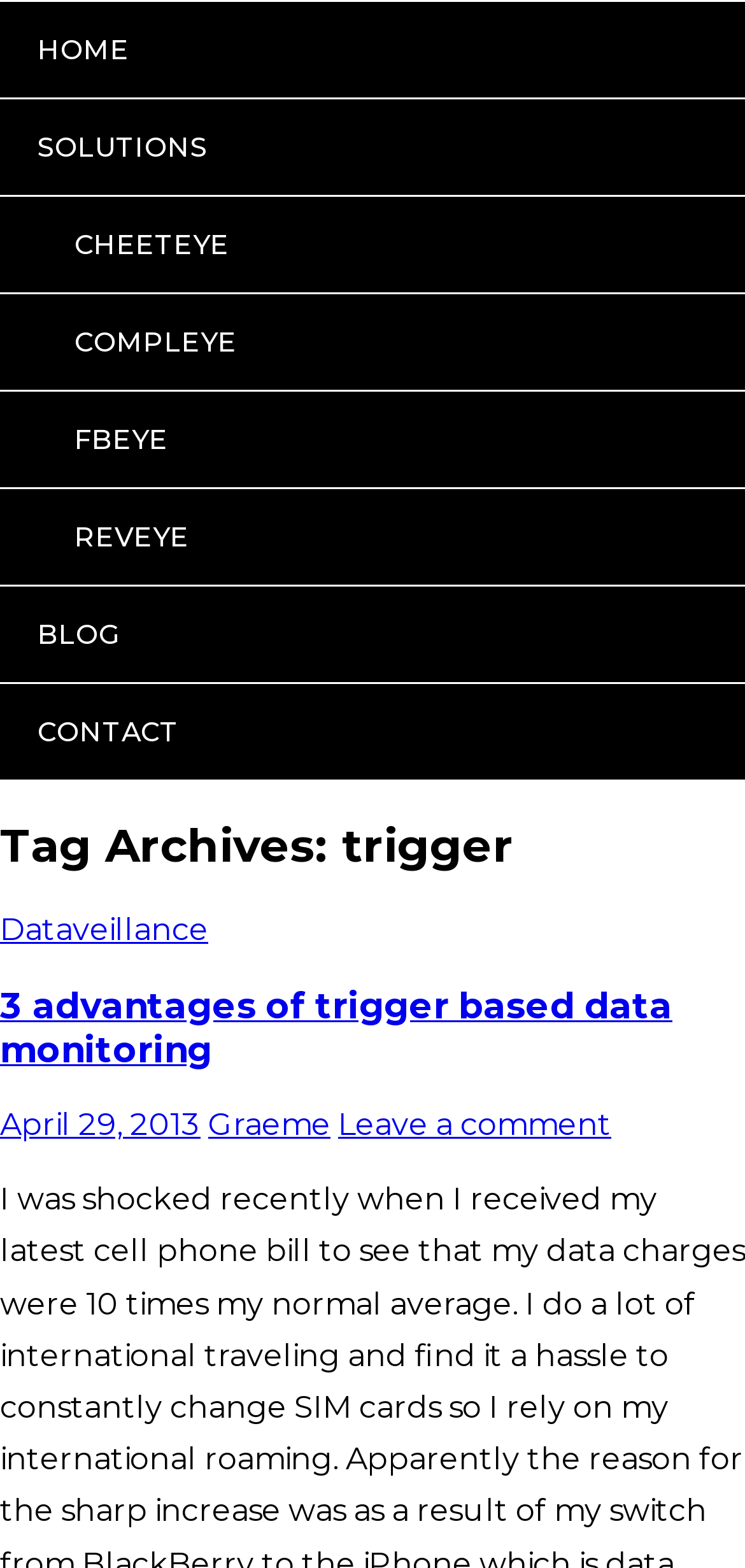Generate a thorough caption detailing the webpage content.

The webpage is about the topic "trigger" and appears to be a blog or article page. At the top, there is a navigation menu with 7 links: "HOME", "SOLUTIONS", "CHEETEYE", "COMPLEYE", "FBEYE", "REVEYE", and "BLOG", followed by a "CONTACT" link. 

Below the navigation menu, there is a header section with a title "Tag Archives: trigger". Underneath the title, there is a section with a heading "3 advantages of trigger based data monitoring" and a link with the same text. This section also contains links to related topics, including "Dataveillance" and a date "April 29, 2013", as well as the author's name "Graeme" and a "Leave a comment" link.